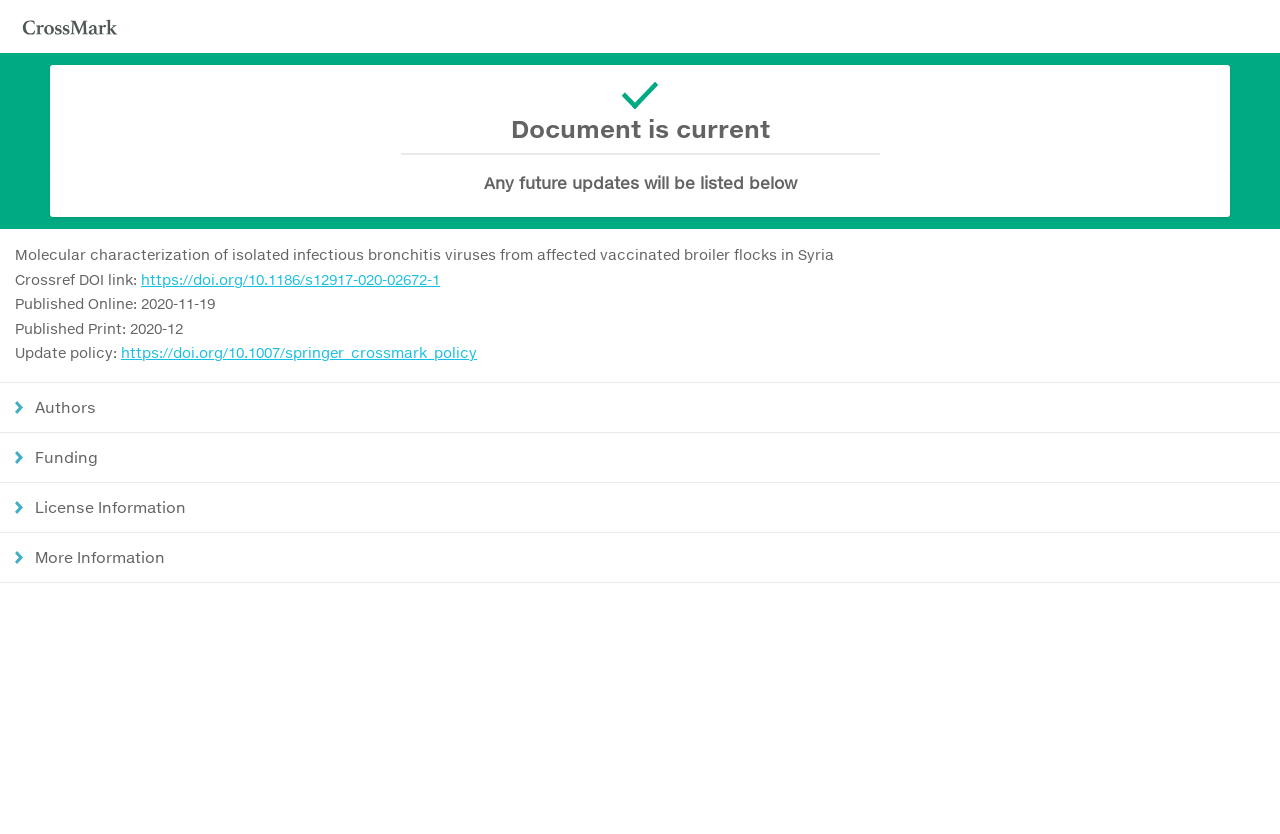When was the document published online?
Please describe in detail the information shown in the image to answer the question.

I found the online publication date by looking at the static text element that contains the date, which is located below the DOI link.